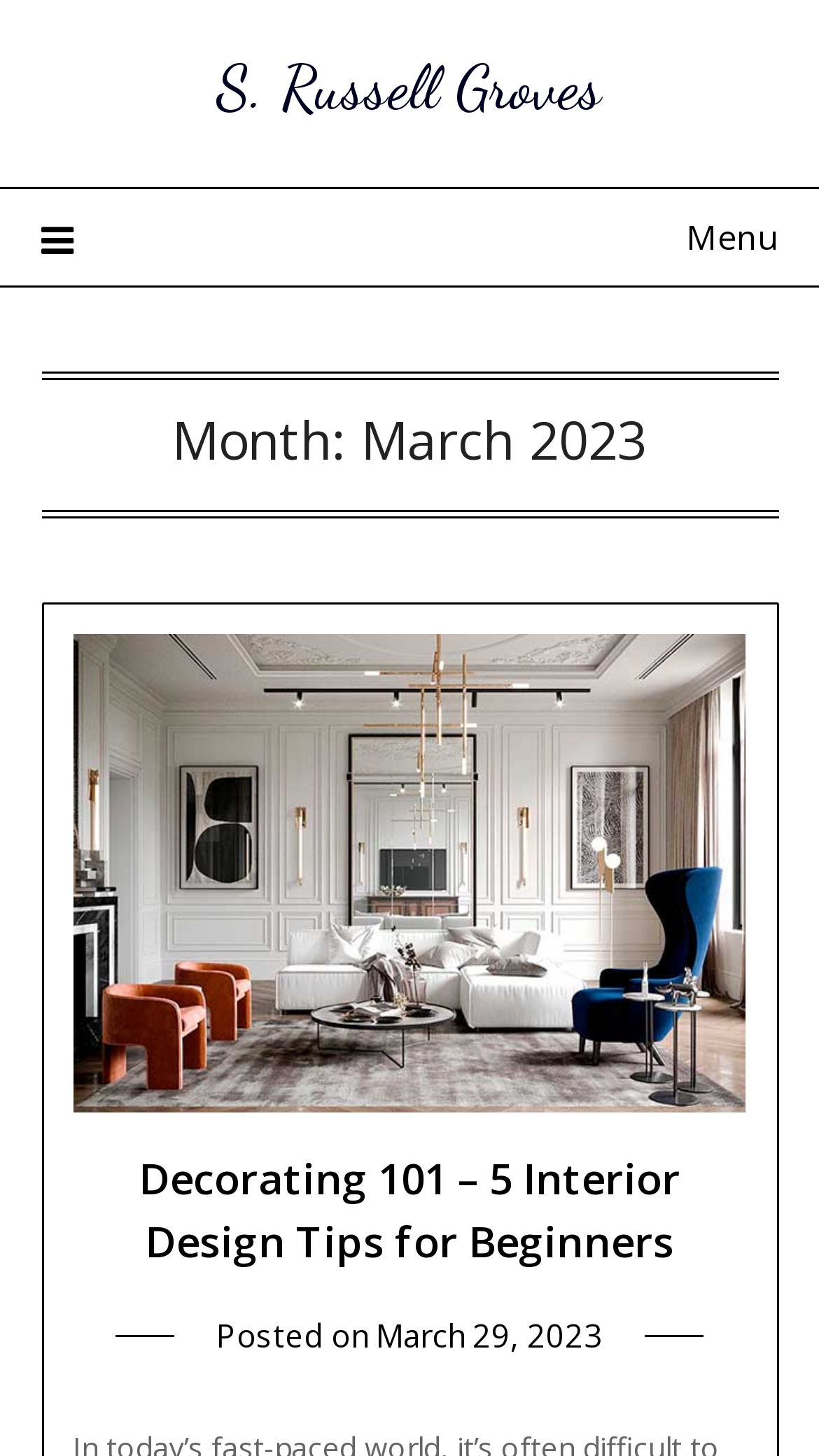Identify the primary heading of the webpage and provide its text.

Month: March 2023